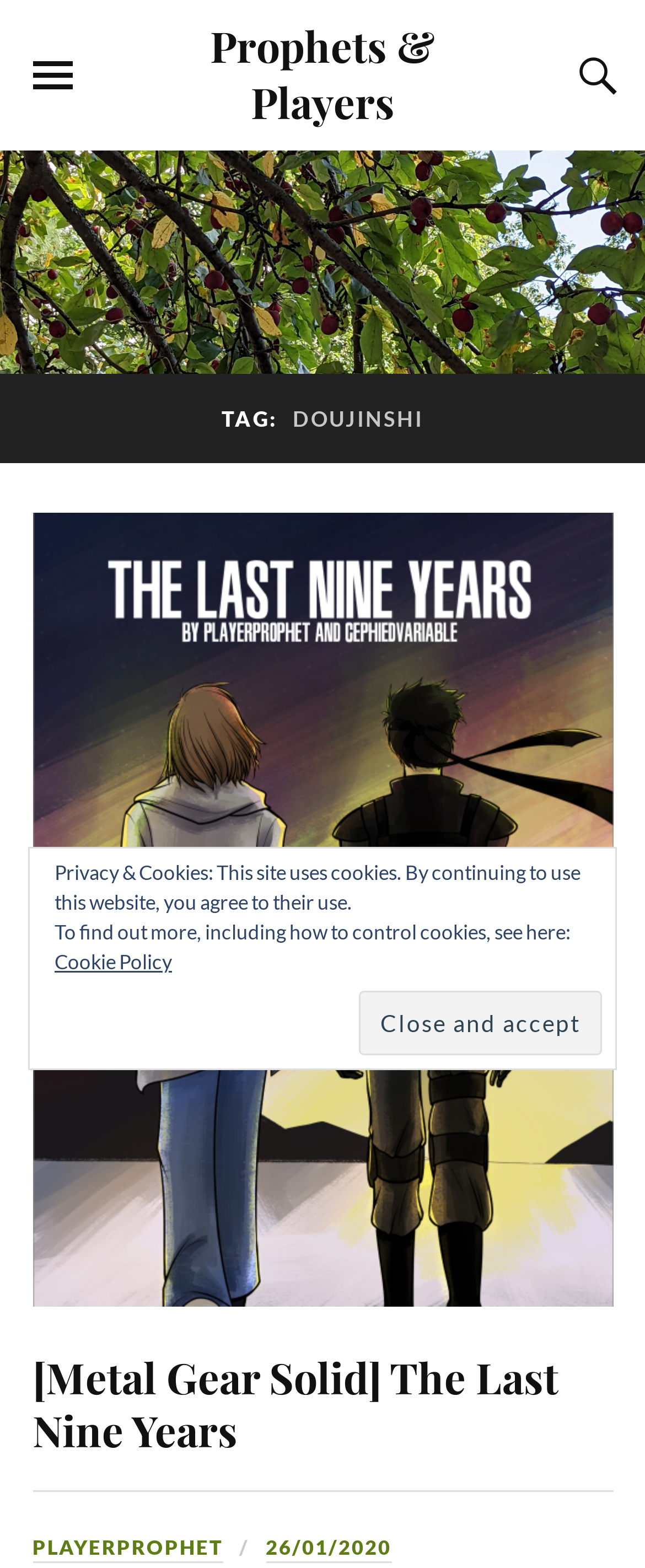Identify the bounding box for the given UI element using the description provided. Coordinates should be in the format (top-left x, top-left y, bottom-right x, bottom-right y) and must be between 0 and 1. Here is the description: Cookie Policy

[0.085, 0.605, 0.267, 0.621]